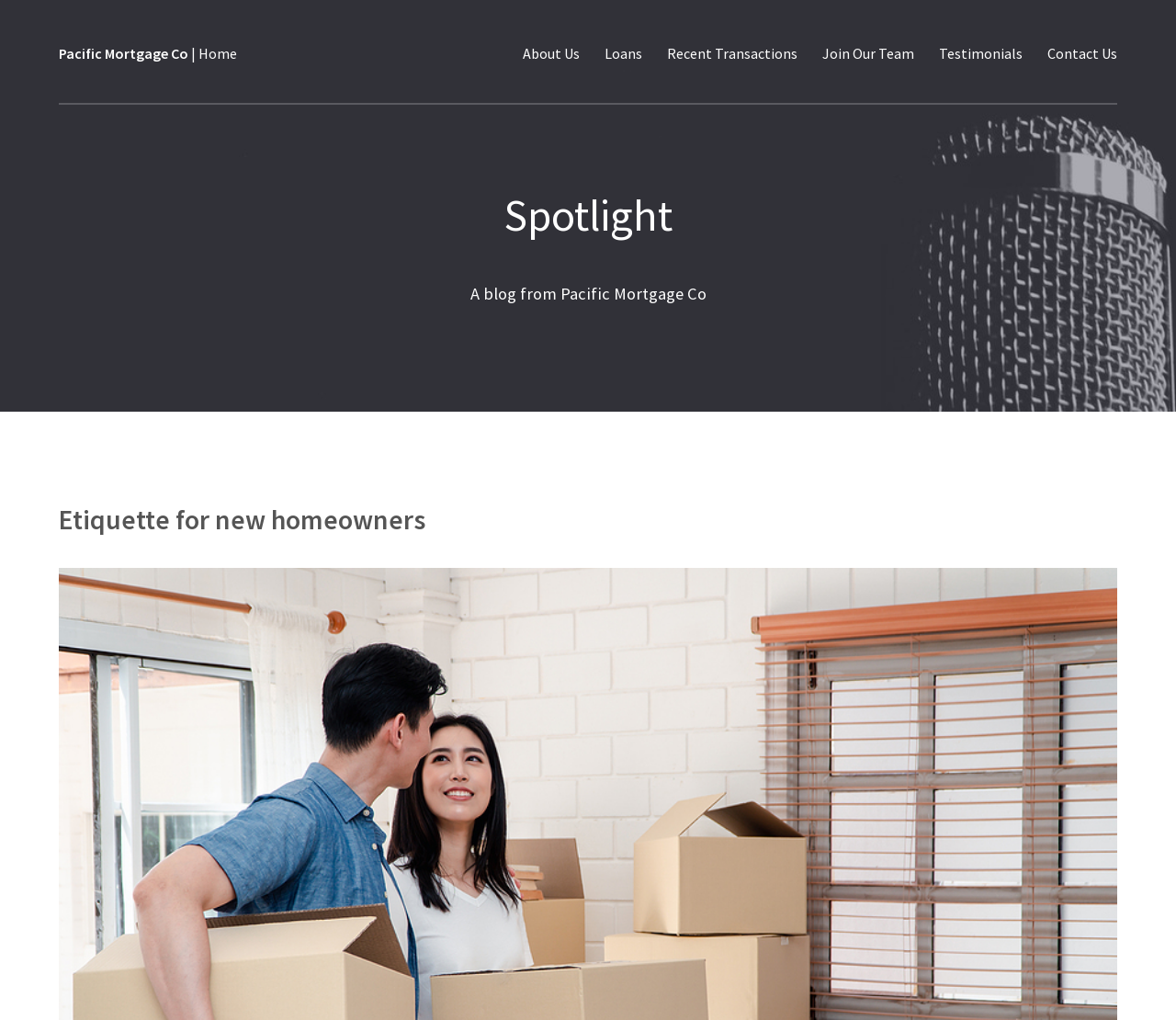How many sections are there in the header?
Carefully analyze the image and provide a detailed answer to the question.

I looked at the header section and found that it contains two sections, one with the title 'Spotlight' and another with the title 'A blog from Pacific Mortgage Co'. There are 2 sections in the header.